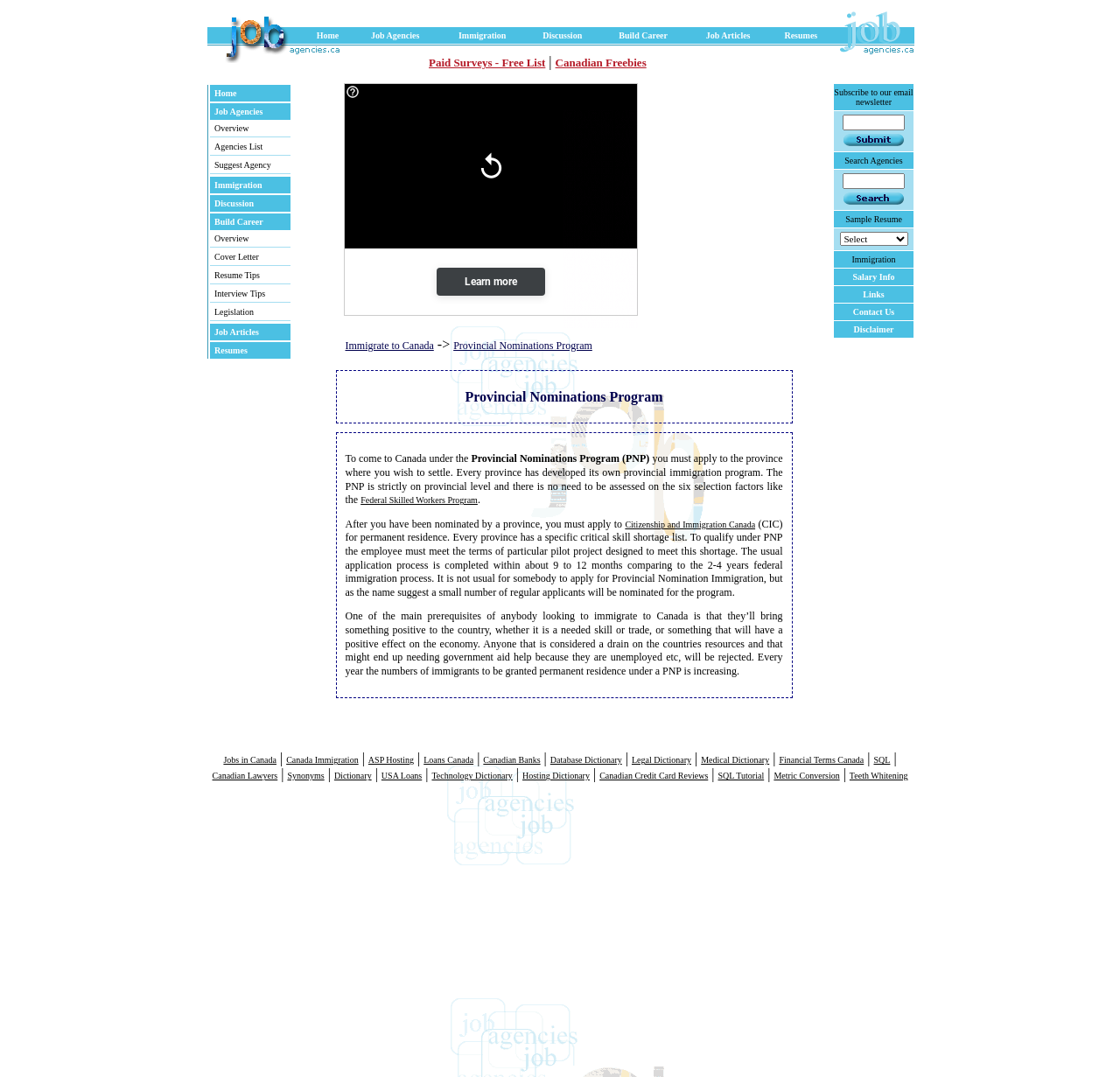Find the bounding box of the web element that fits this description: "Canadian Freebies".

[0.496, 0.052, 0.577, 0.064]